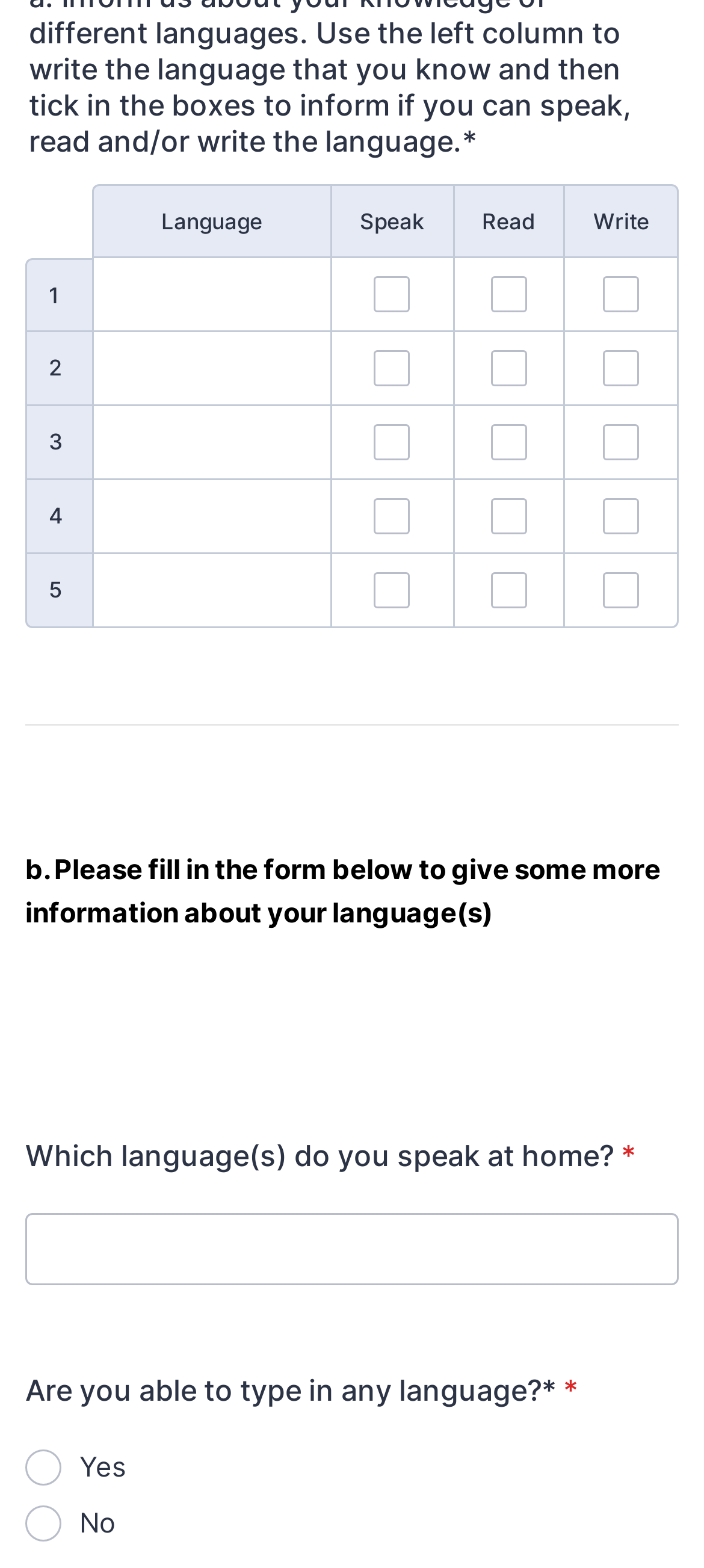Please provide a comprehensive response to the question based on the details in the image: What is the question being asked in the second section?

The second section asks the user to provide information about the language(s) they speak at home, with a required text box to input their response.